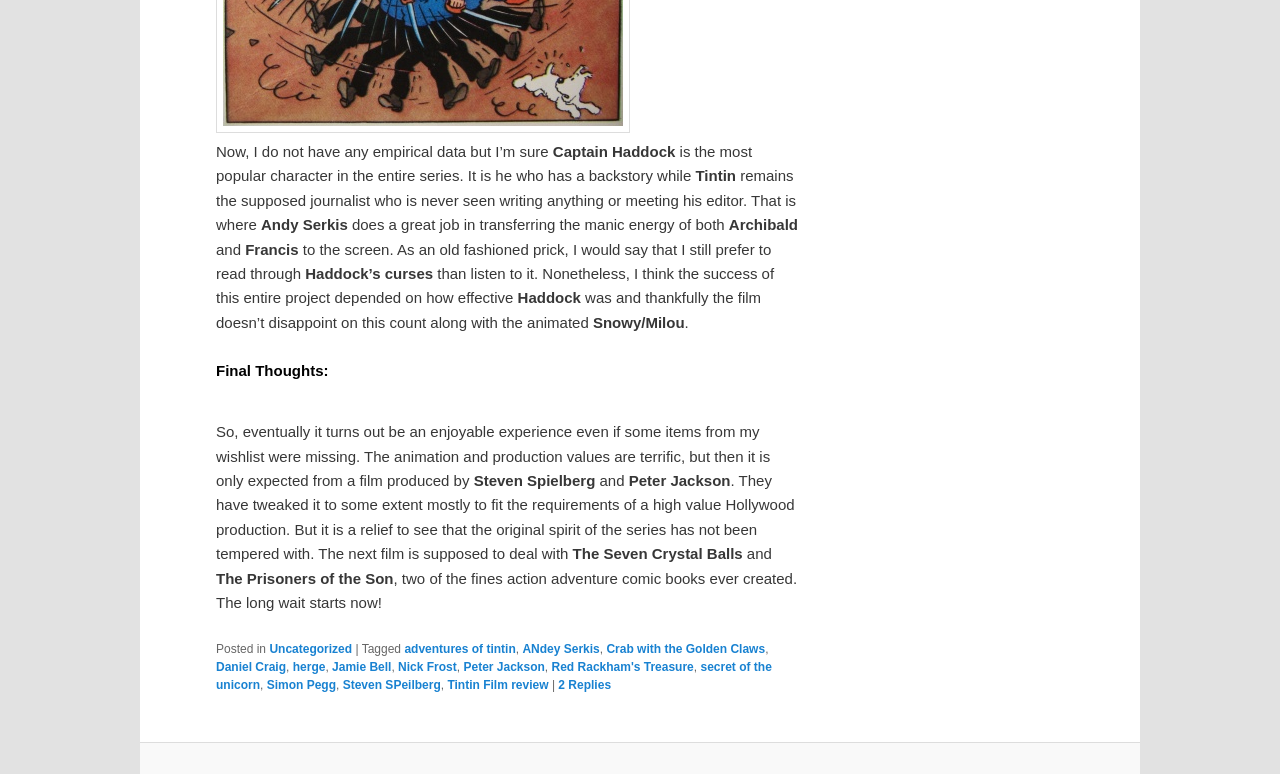Give the bounding box coordinates for the element described as: "Daniel Craig".

[0.169, 0.852, 0.223, 0.87]